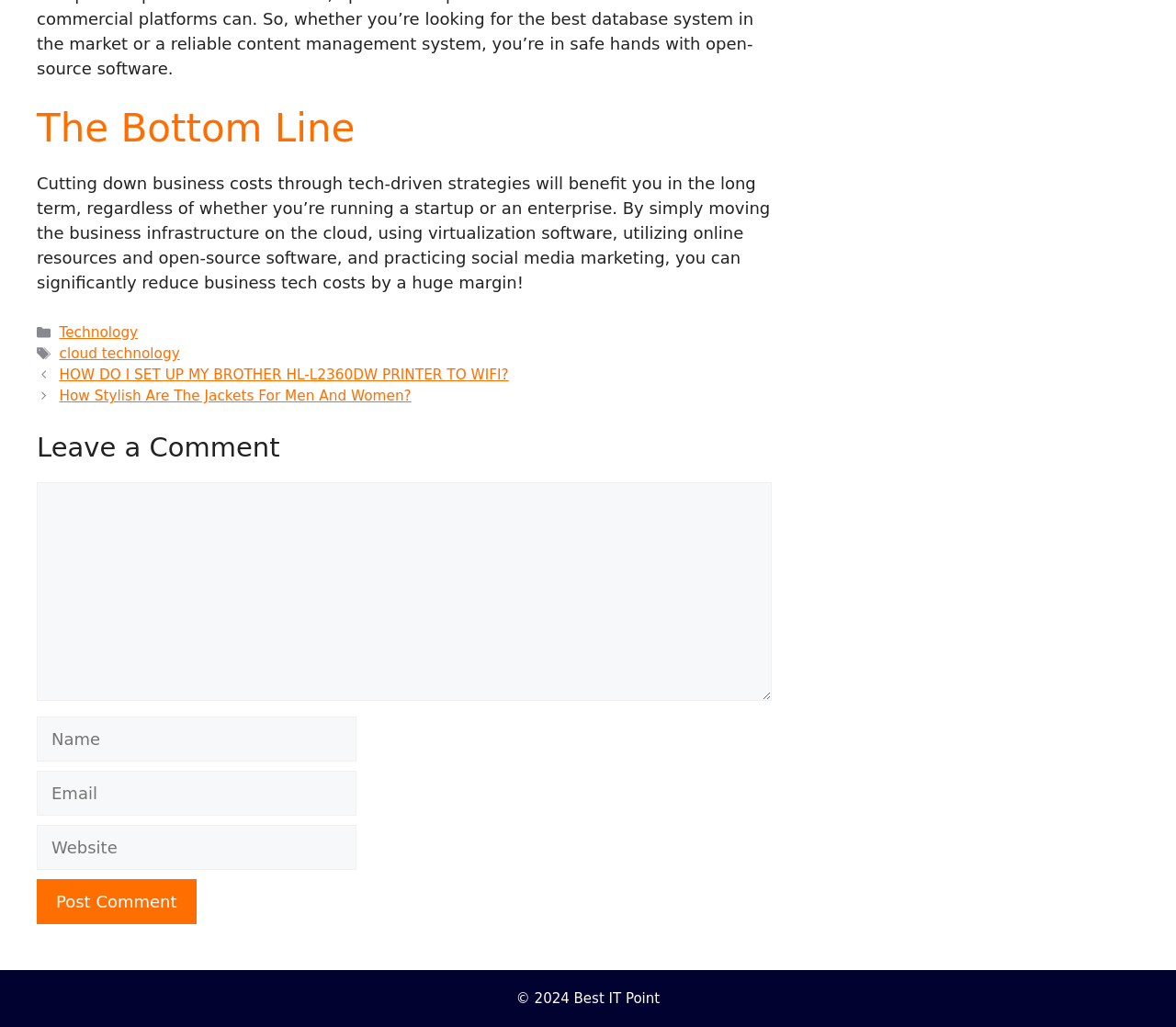Bounding box coordinates are specified in the format (top-left x, top-left y, bottom-right x, bottom-right y). All values are floating point numbers bounded between 0 and 1. Please provide the bounding box coordinate of the region this sentence describes: Learn More

None